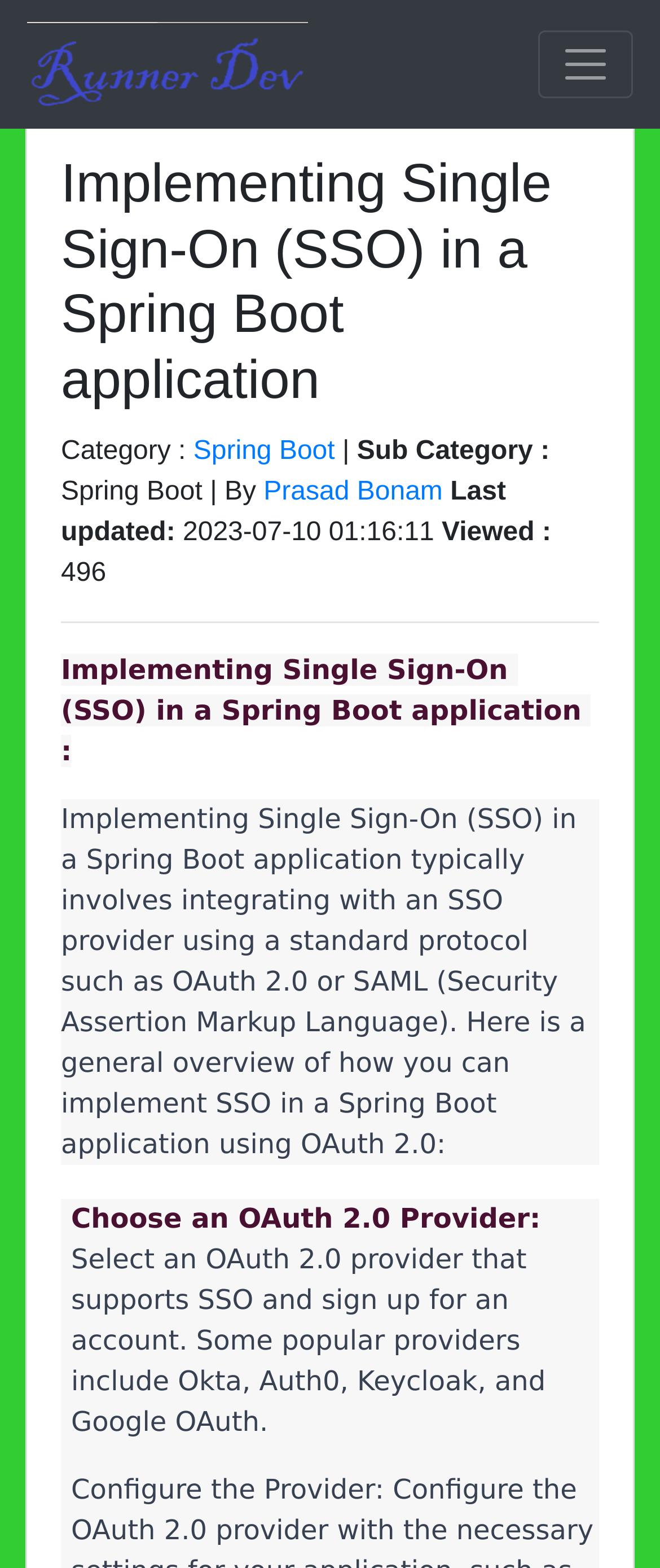Provide a one-word or brief phrase answer to the question:
What is the category of the article?

Spring Boot